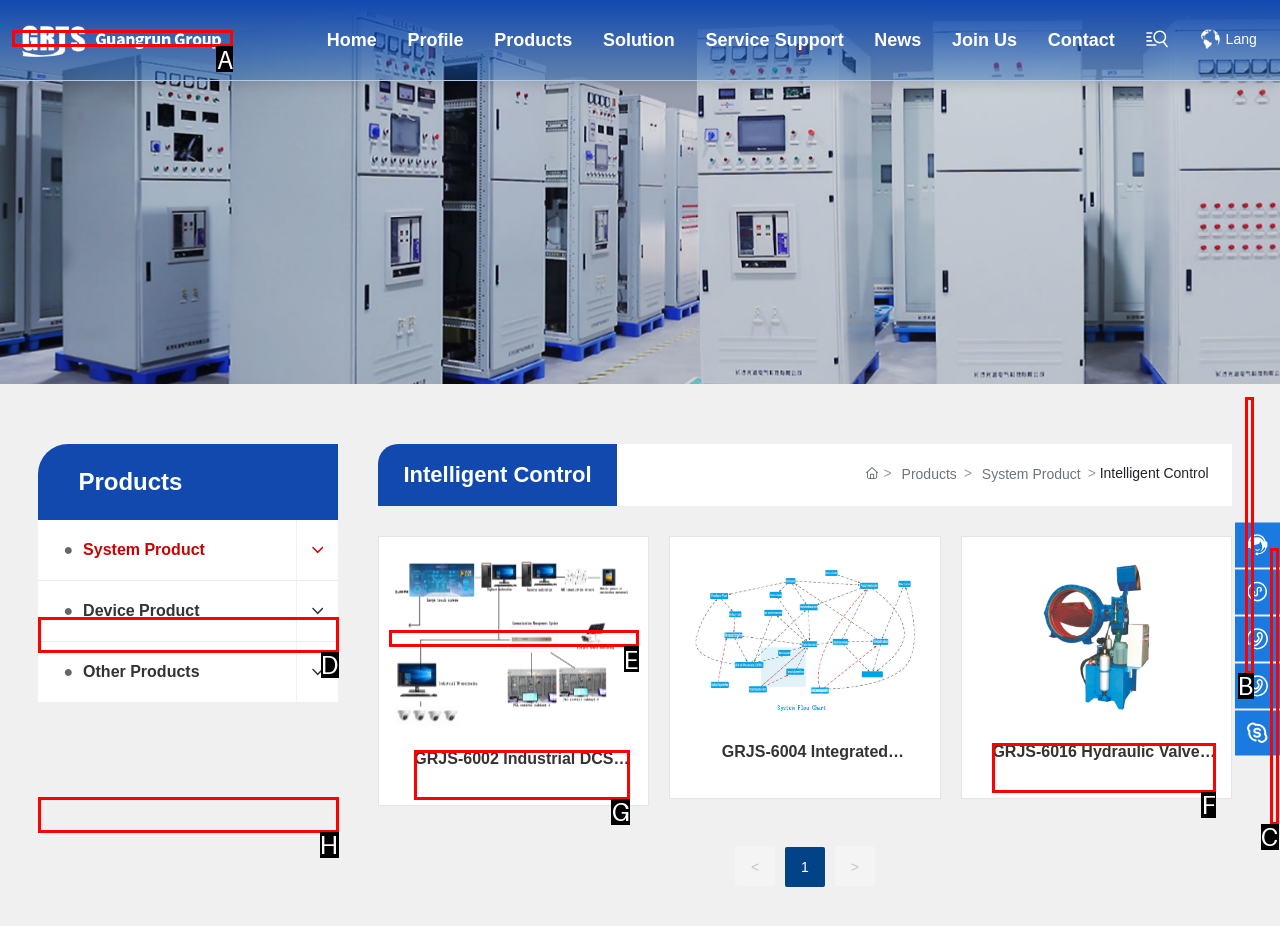For the task: Search for something, identify the HTML element to click.
Provide the letter corresponding to the right choice from the given options.

None